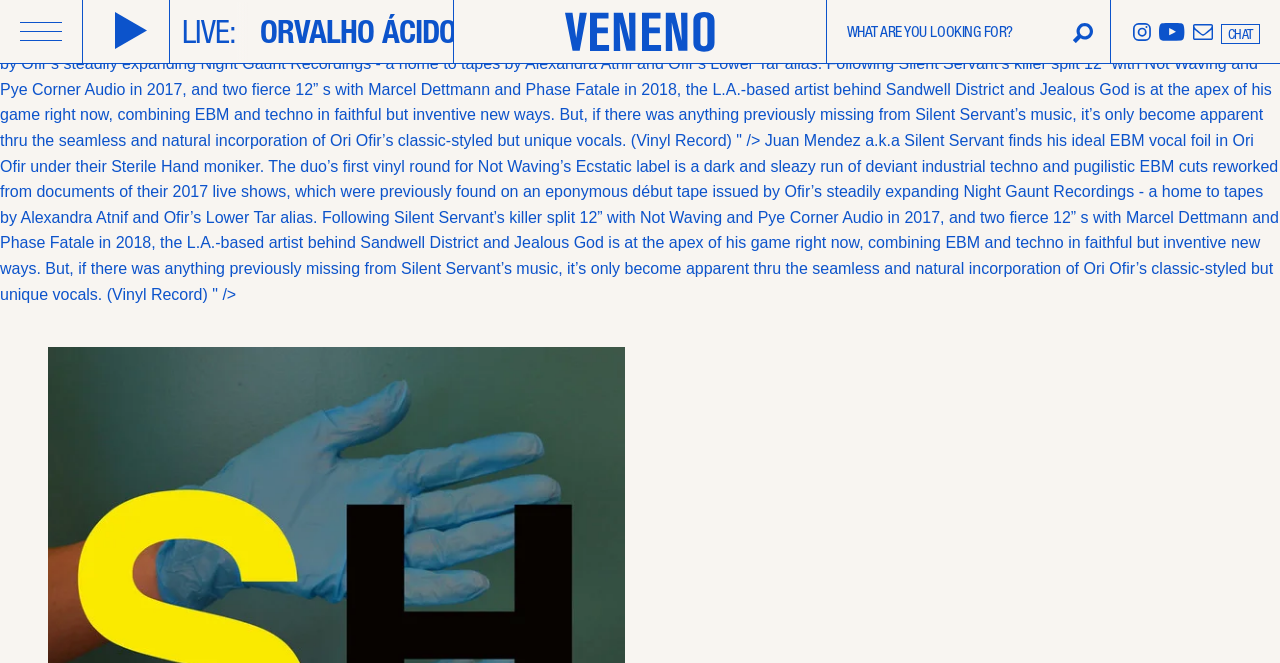What is the label that released the vinyl record?
Please answer the question with a detailed and comprehensive explanation.

The text states that 'the duo’s first vinyl round for Not Waving’s Ecstatic label is a dark and sleazy run of deviant industrial techno and pugilistic EBM cuts reworked from documents of their 2017 live shows.' Therefore, the answer is Ecstatic.